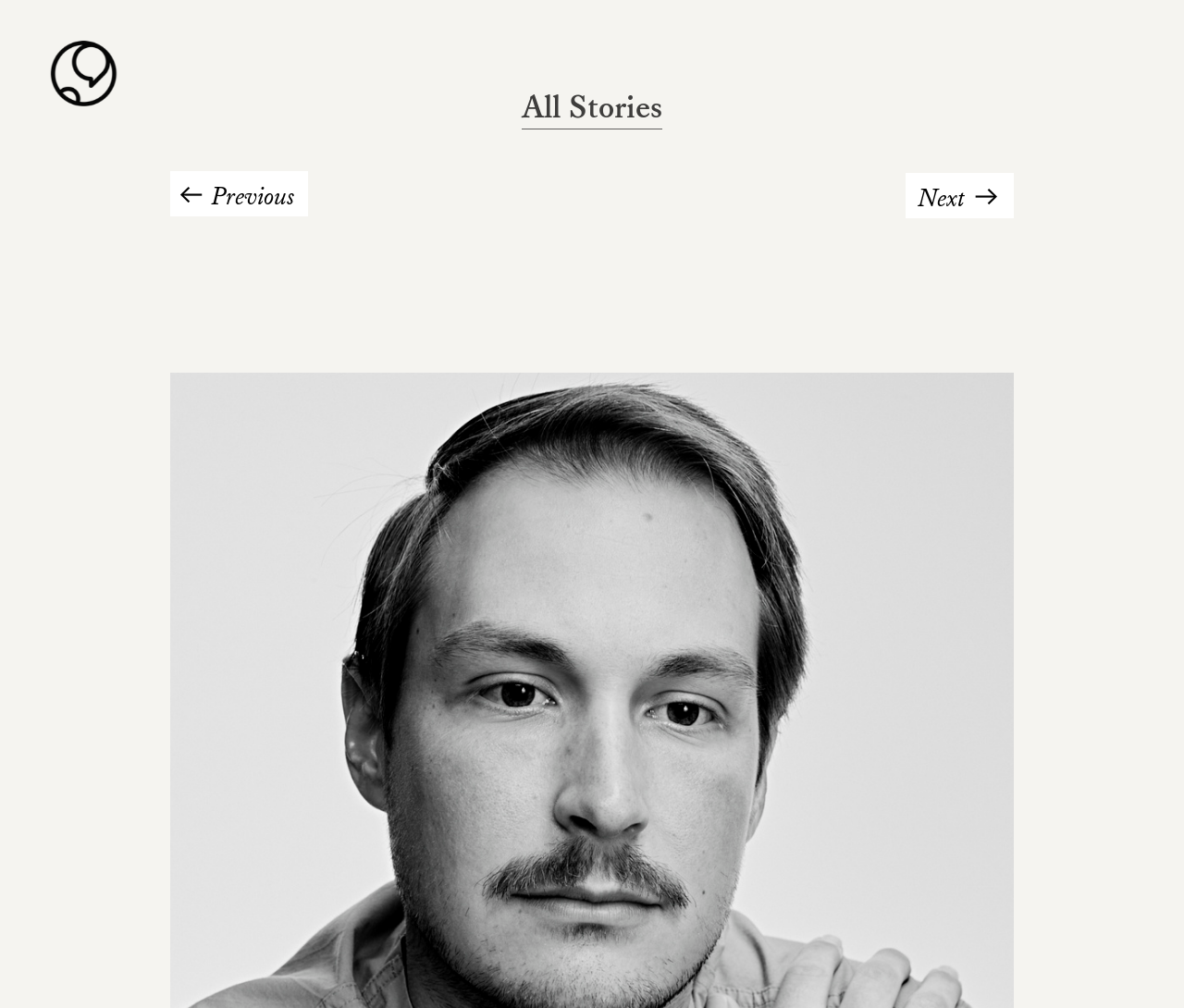Identify the bounding box coordinates for the UI element described as follows: ︎. Use the format (top-left x, top-left y, bottom-right x, bottom-right y) and ensure all values are floating point numbers between 0 and 1.

[0.149, 0.179, 0.174, 0.212]